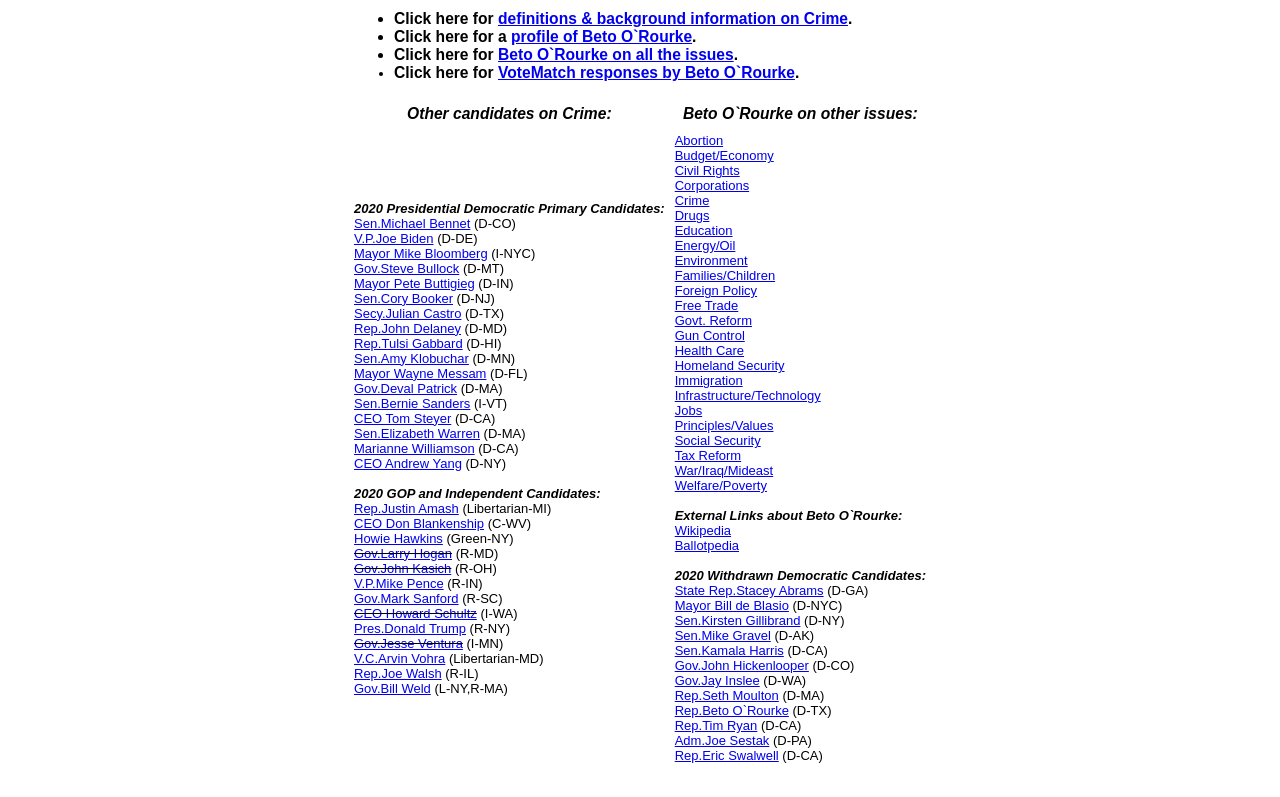What is the format of the candidate information on the webpage?
Use the screenshot to answer the question with a single word or phrase.

List with links